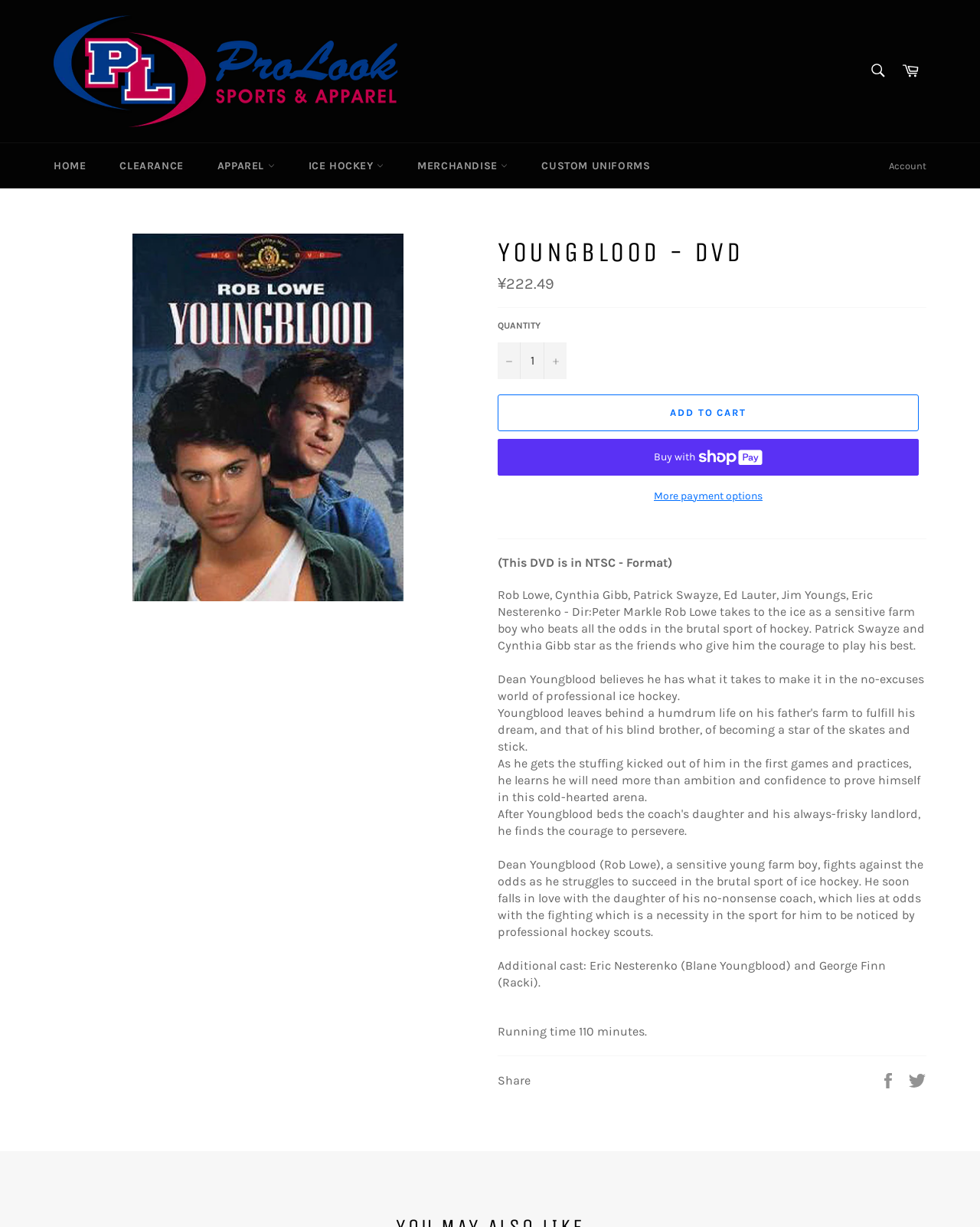Please mark the clickable region by giving the bounding box coordinates needed to complete this instruction: "Share on Facebook".

[0.897, 0.874, 0.919, 0.886]